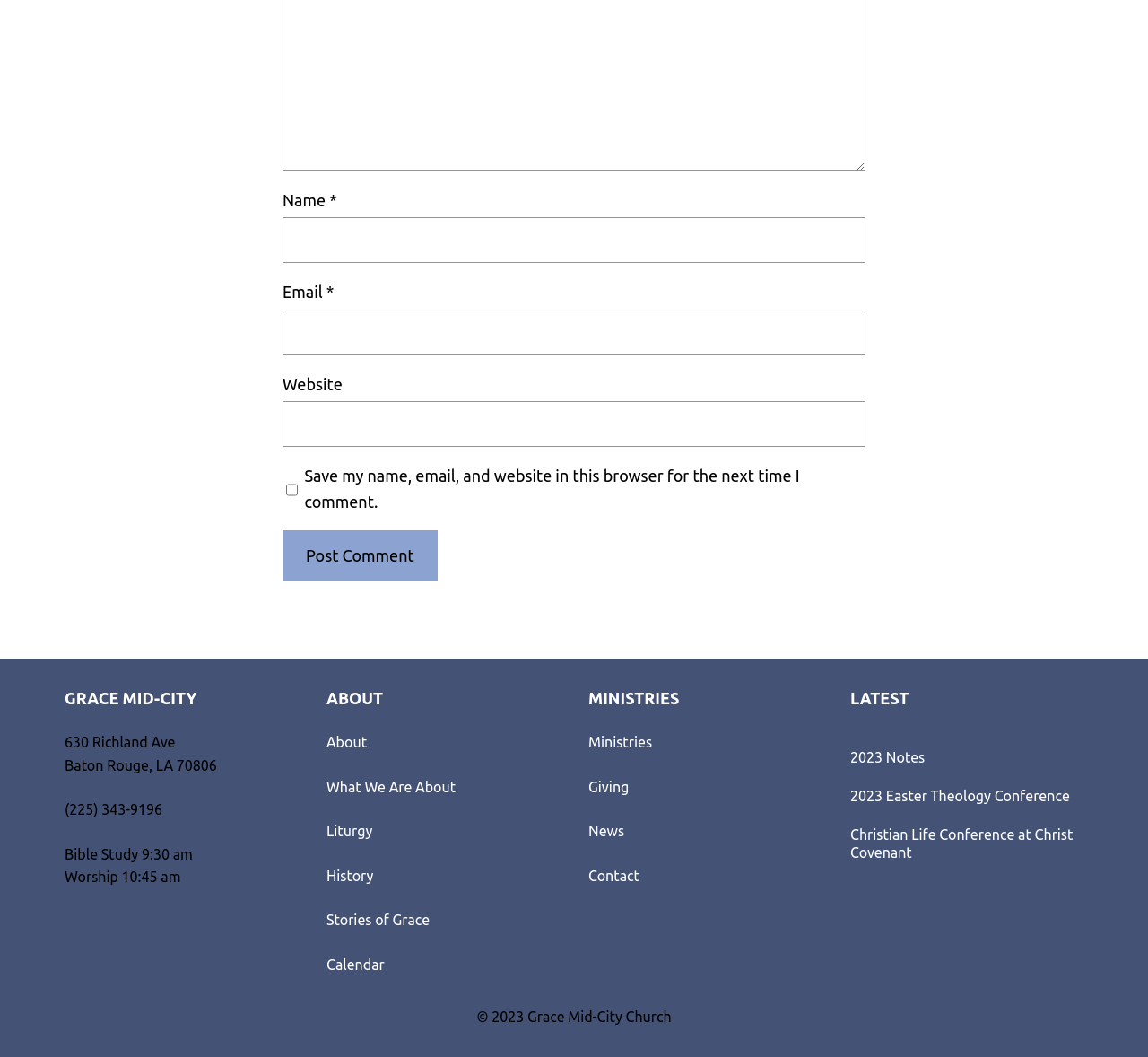Determine the bounding box coordinates for the clickable element to execute this instruction: "Click the Post Comment button". Provide the coordinates as four float numbers between 0 and 1, i.e., [left, top, right, bottom].

[0.246, 0.502, 0.381, 0.55]